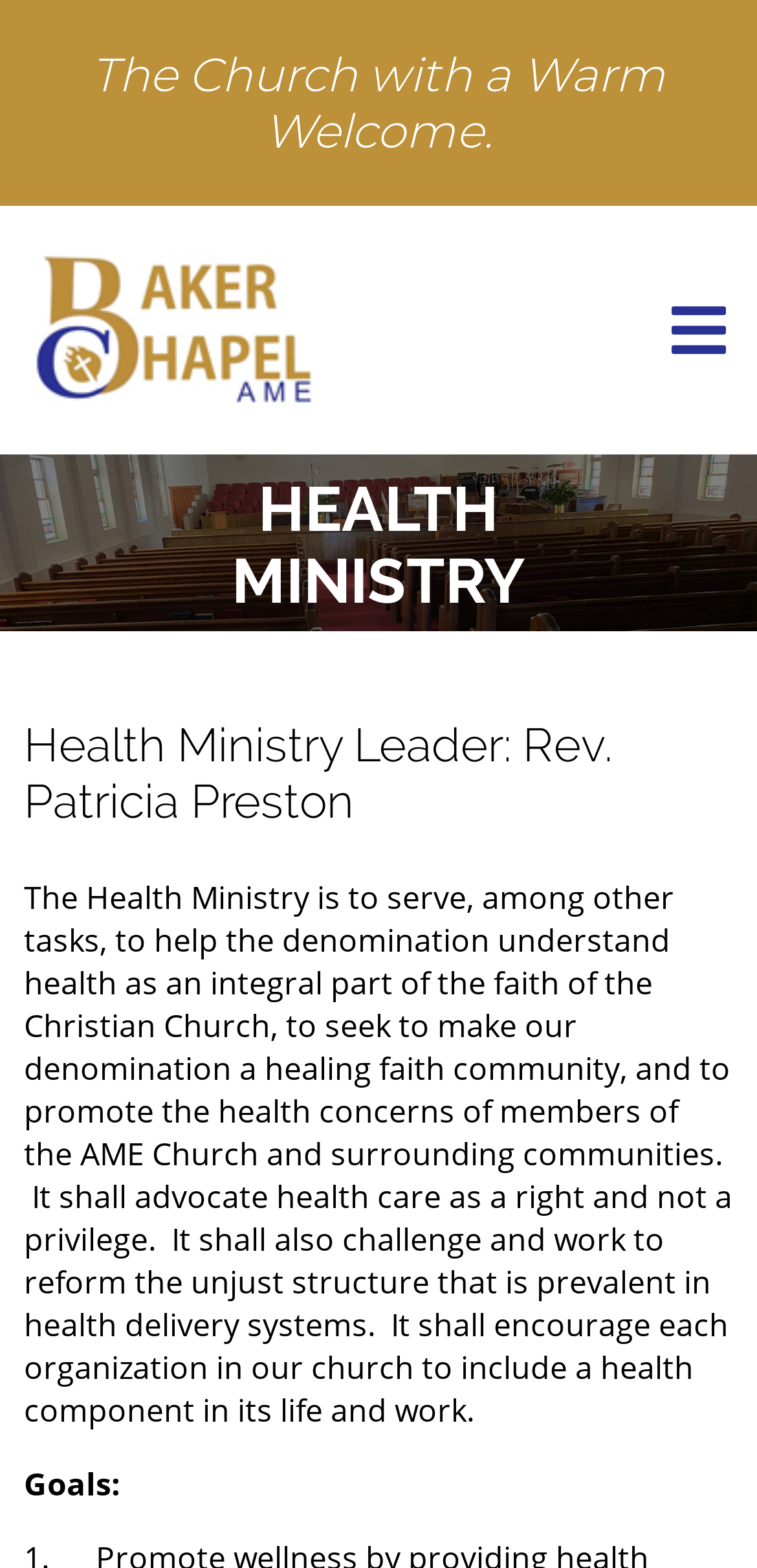What is the role of the Health Ministry?
Analyze the image and provide a thorough answer to the question.

I found the answer by reading the StaticText element that describes the Health Ministry. It says that the Health Ministry is to serve, among other tasks, to help the denomination understand health as an integral part of the faith of the Christian Church, to seek to make our denomination a healing faith community, and to promote the health concerns of members of the AME Church and surrounding communities.